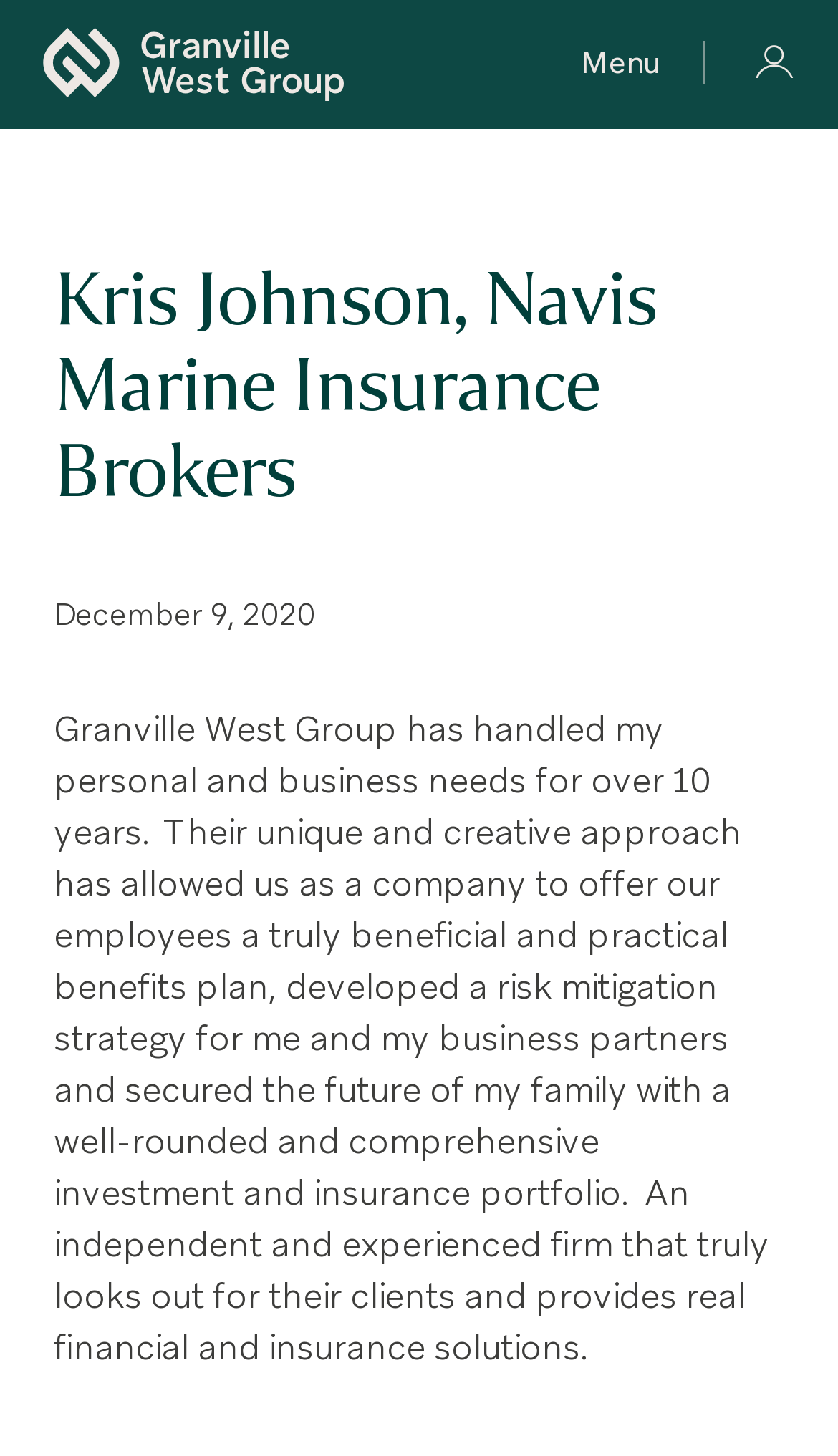What is the company that handled Kris Johnson's personal and business needs?
Please craft a detailed and exhaustive response to the question.

According to the testimonial text, Granville West Group has handled Kris Johnson's personal and business needs for over 10 years.